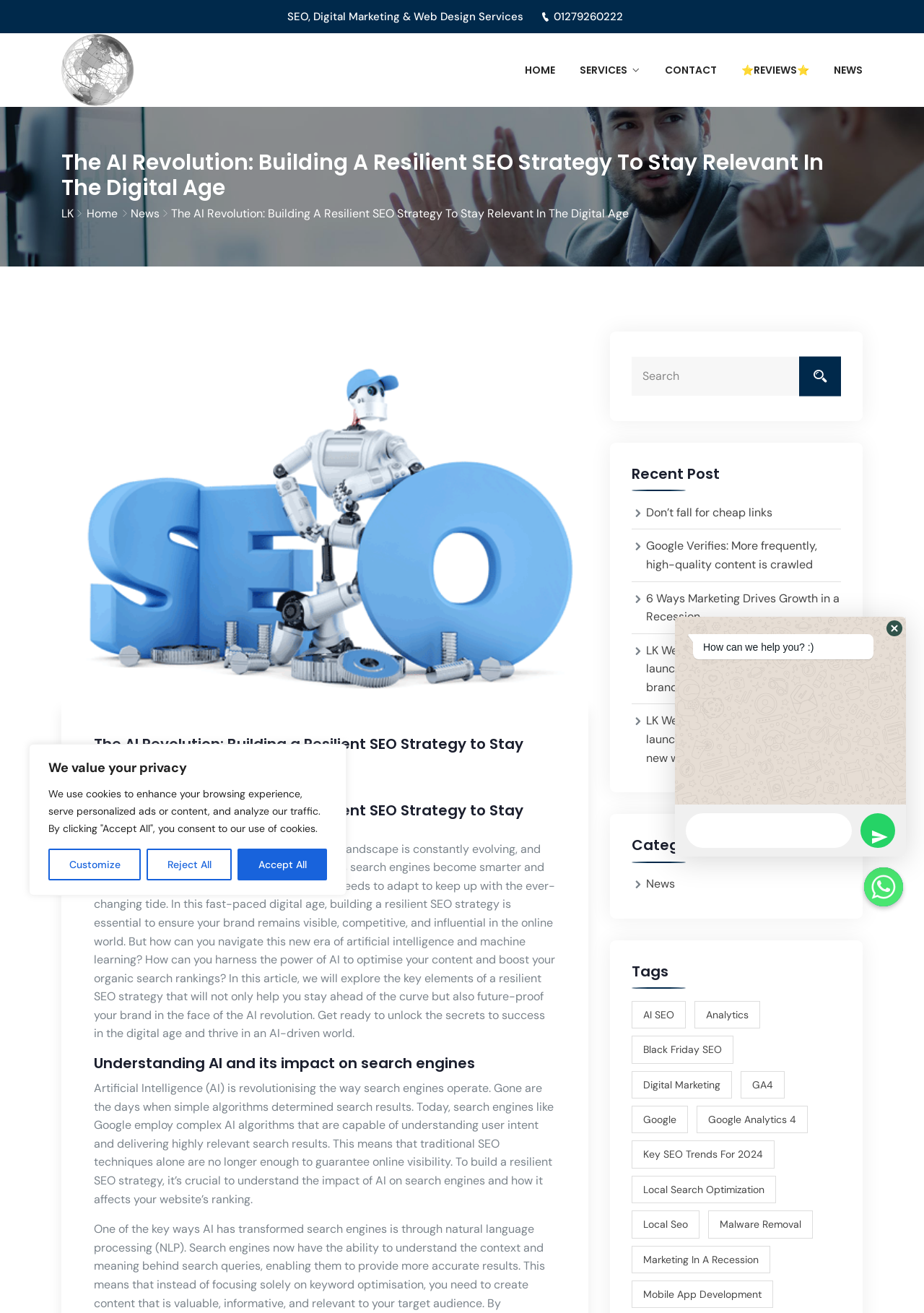Point out the bounding box coordinates of the section to click in order to follow this instruction: "Click the 'NEWS' link".

[0.902, 0.047, 0.934, 0.059]